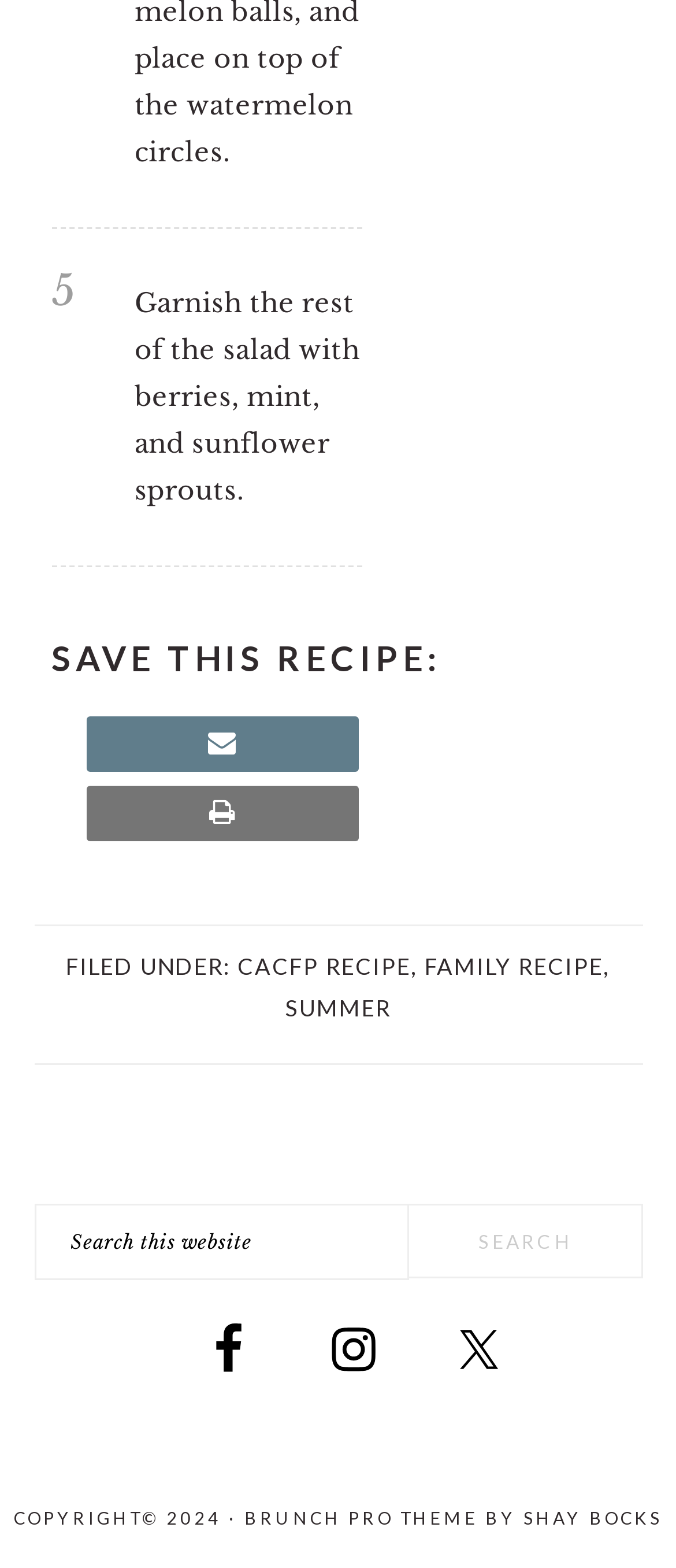Answer in one word or a short phrase: 
What social media platforms are linked?

Facebook, Instagram, Twitter